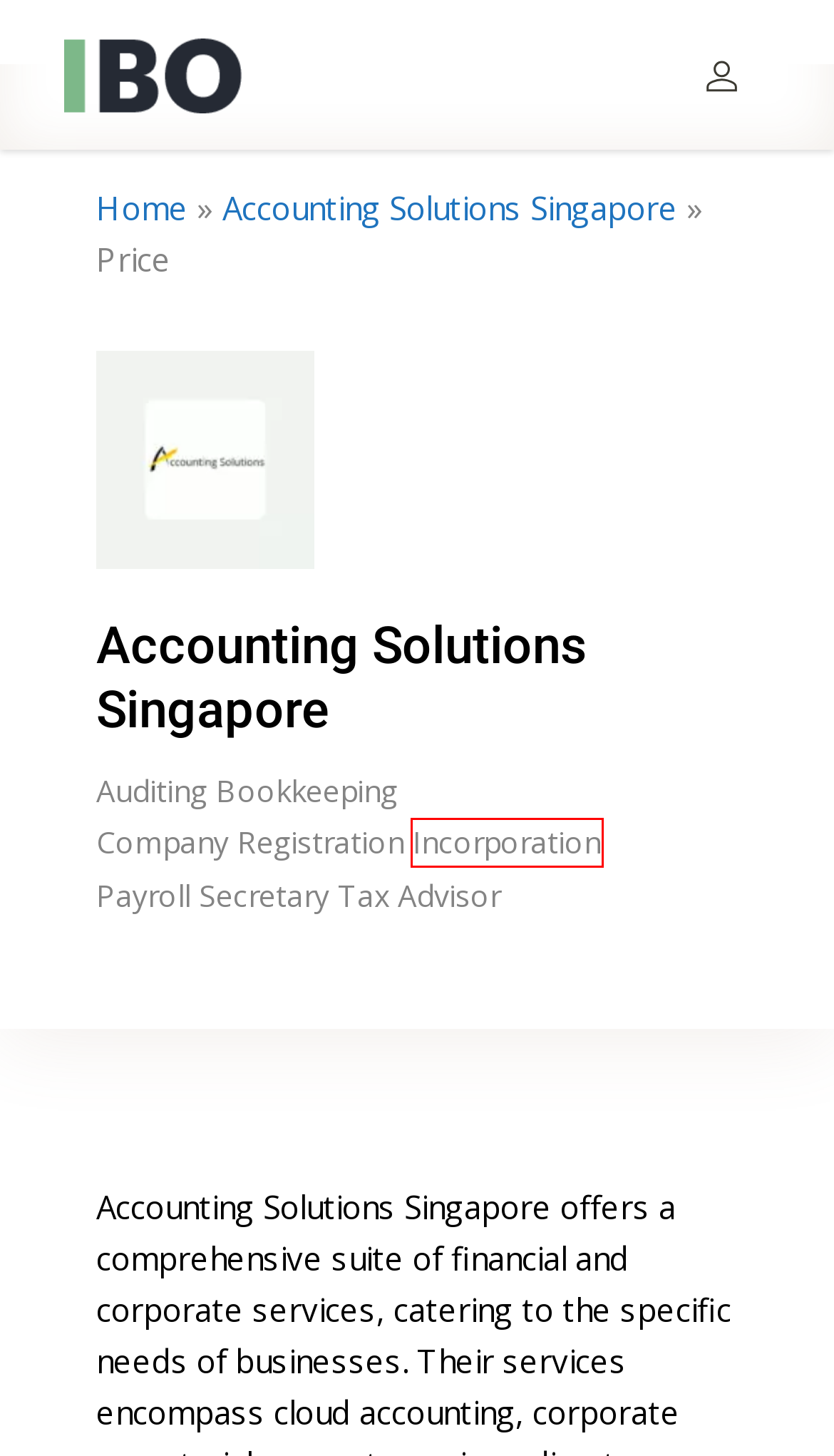You are given a screenshot of a webpage with a red rectangle bounding box around an element. Choose the best webpage description that matches the page after clicking the element in the bounding box. Here are the candidates:
A. List of Top Auditing Firms in Singapore - 2023 Reviews | IBO
B. Singapore Business Directory - List of Companies in Singapore
C. List of Top Secretary Firms in Singapore - 2023 Reviews | IBO
D. Accounting Solutions Singapore Company Profile: Reviews and Prices - IBO
E. Top Incorporation Firms in Singapore - 2023 Reviews | IBO
F. List of Top Payroll Firms in Singapore - 2023 Reviews | IBO
G. Top Bookkeeping Firms in Singapore - 2023 Reviews | IBO
H. Top Company Registration Firms in Singapore - 2023 Reviews | IBO

E